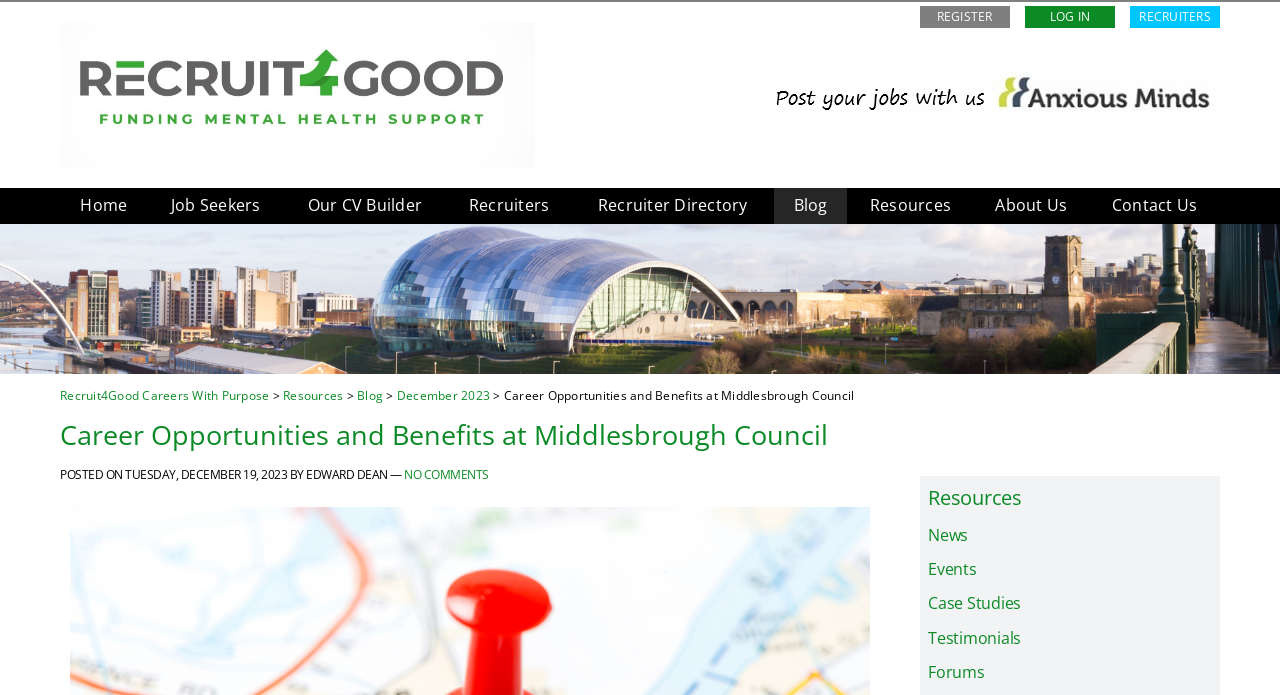Locate the UI element described by Blog and provide its bounding box coordinates. Use the format (top-left x, top-left y, bottom-right x, bottom-right y) with all values as floating point numbers between 0 and 1.

[0.605, 0.271, 0.662, 0.322]